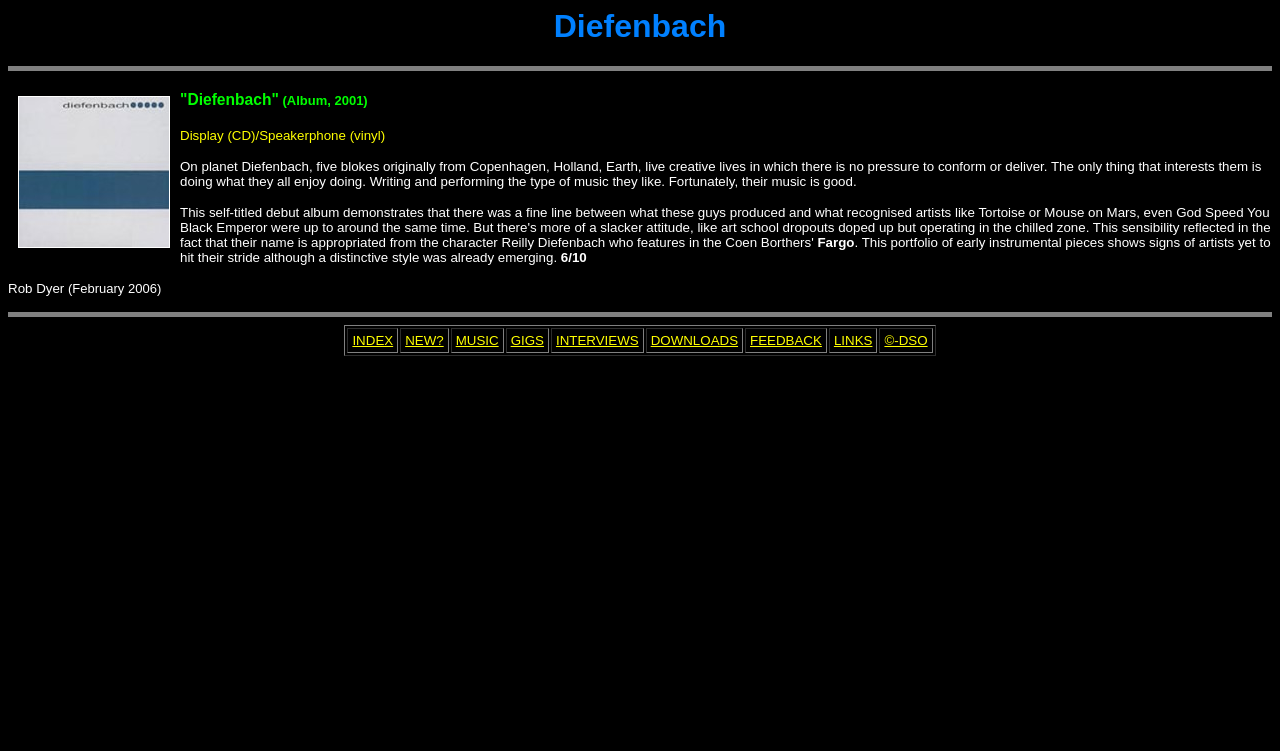What is the name of the album being reviewed?
Could you answer the question with a detailed and thorough explanation?

The heading '[ sleeve] "Diefenbach" (Album, 2001)' suggests that the webpage is reviewing an album called 'Diefenbach', released in 2001.